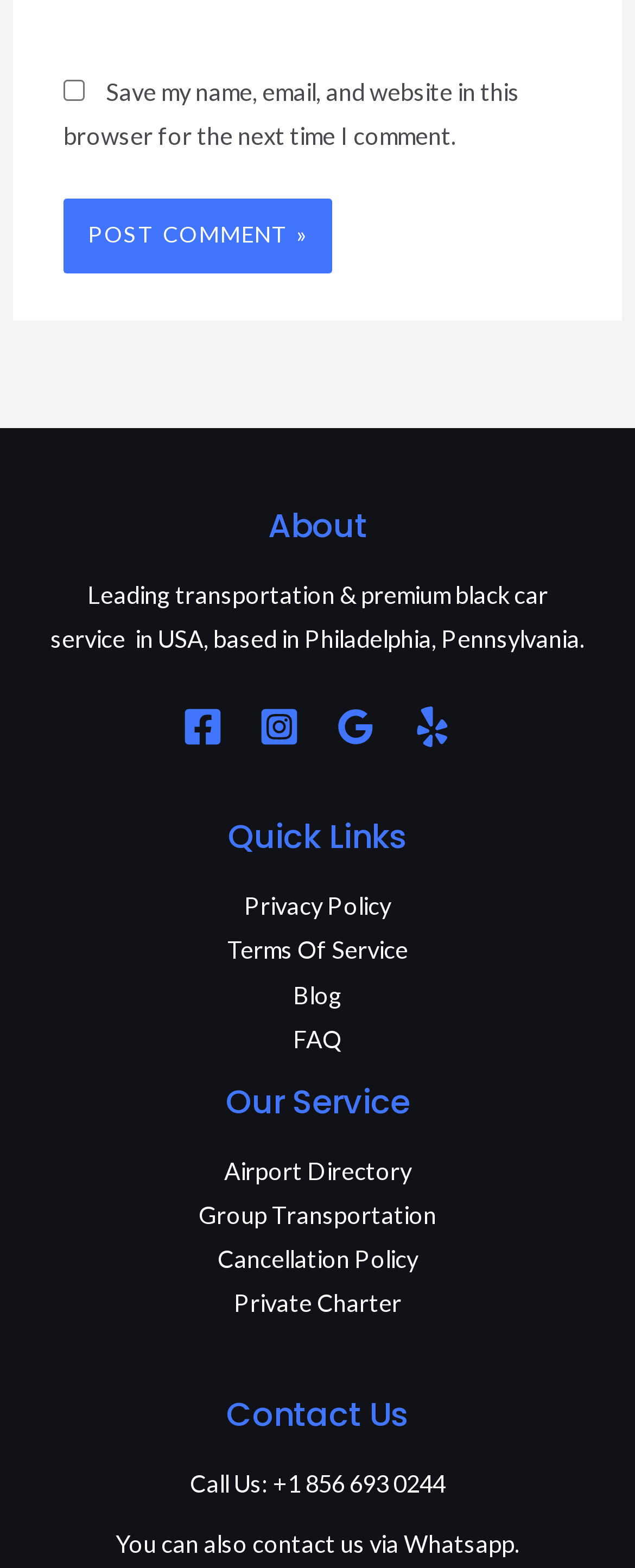Please determine the bounding box coordinates of the element to click in order to execute the following instruction: "Visit Facebook page". The coordinates should be four float numbers between 0 and 1, specified as [left, top, right, bottom].

[0.287, 0.451, 0.351, 0.477]